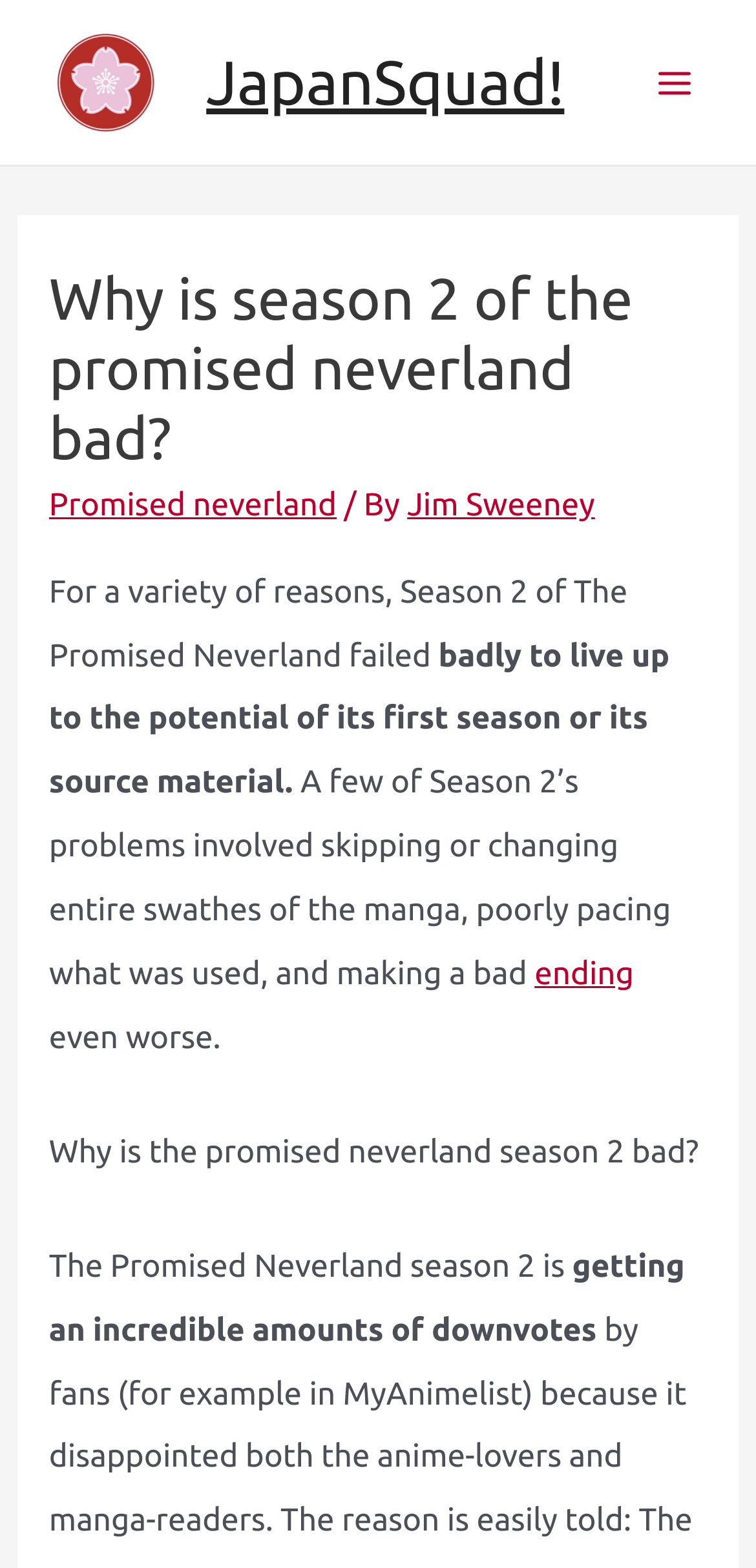What is the topic of the article? Refer to the image and provide a one-word or short phrase answer.

The Promised Neverland Season 2